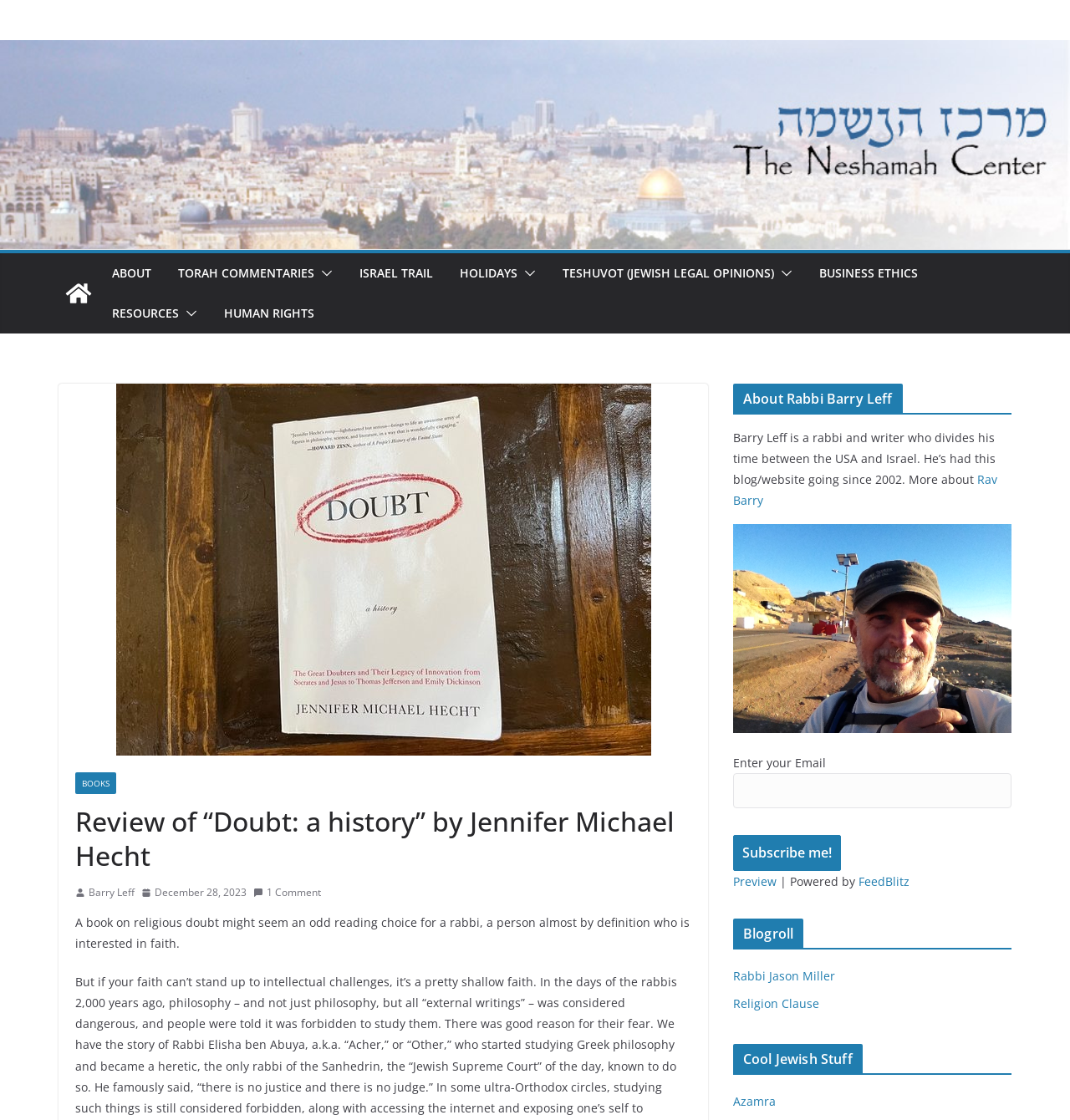Based on the element description December 28, 2023December 28, 2023, identify the bounding box coordinates for the UI element. The coordinates should be in the format (top-left x, top-left y, bottom-right x, bottom-right y) and within the 0 to 1 range.

[0.132, 0.789, 0.23, 0.805]